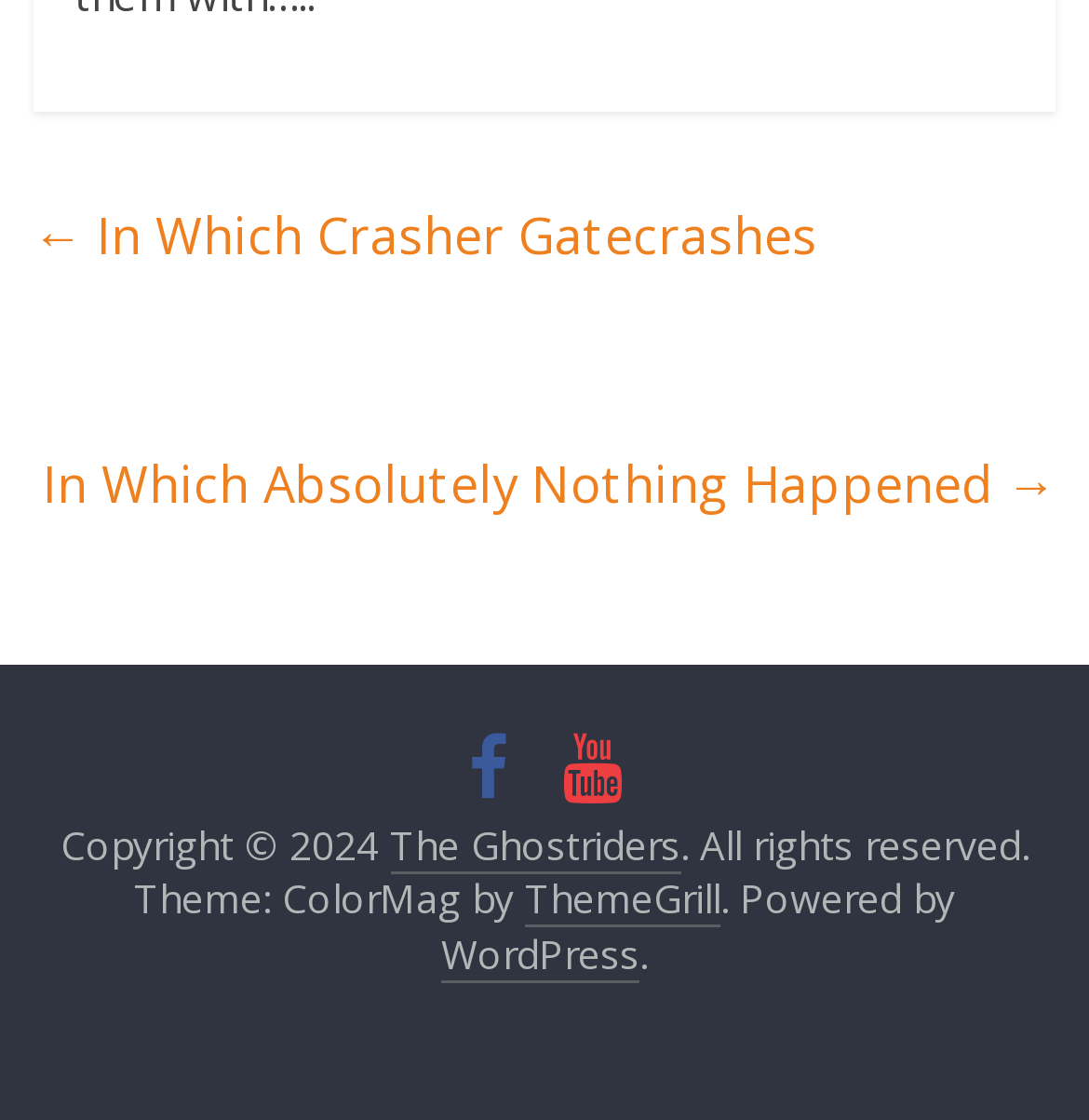What is the direction of the arrow in the link?
Please respond to the question with a detailed and informative answer.

The link '← In Which Crasher Gatecrashes' has an arrow symbol, and based on the bounding box coordinates, it is positioned at the top-left of the webpage, indicating that the arrow is pointing to the left.